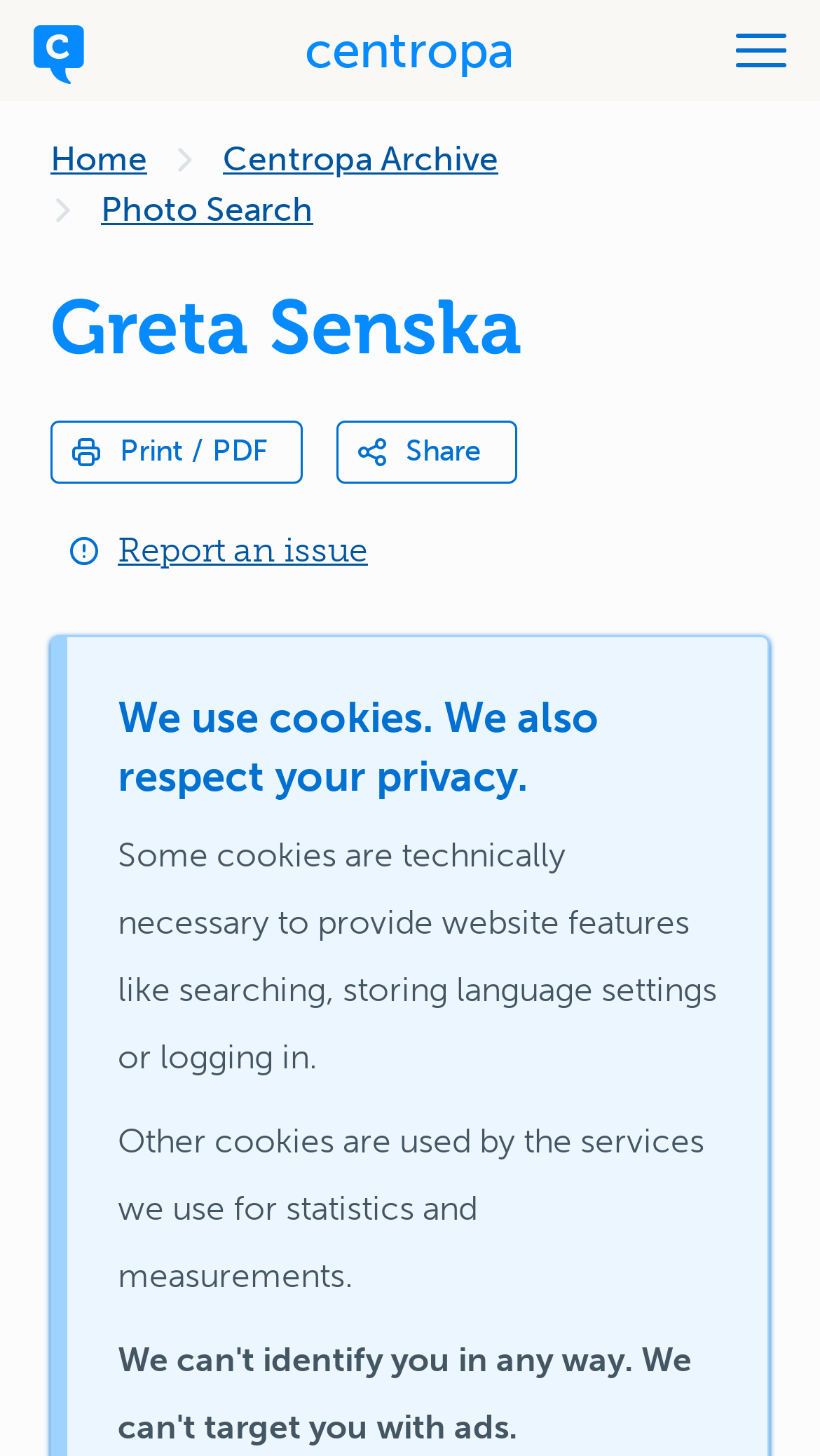Please answer the following query using a single word or phrase: 
How many links are there in the breadcrumb navigation?

3